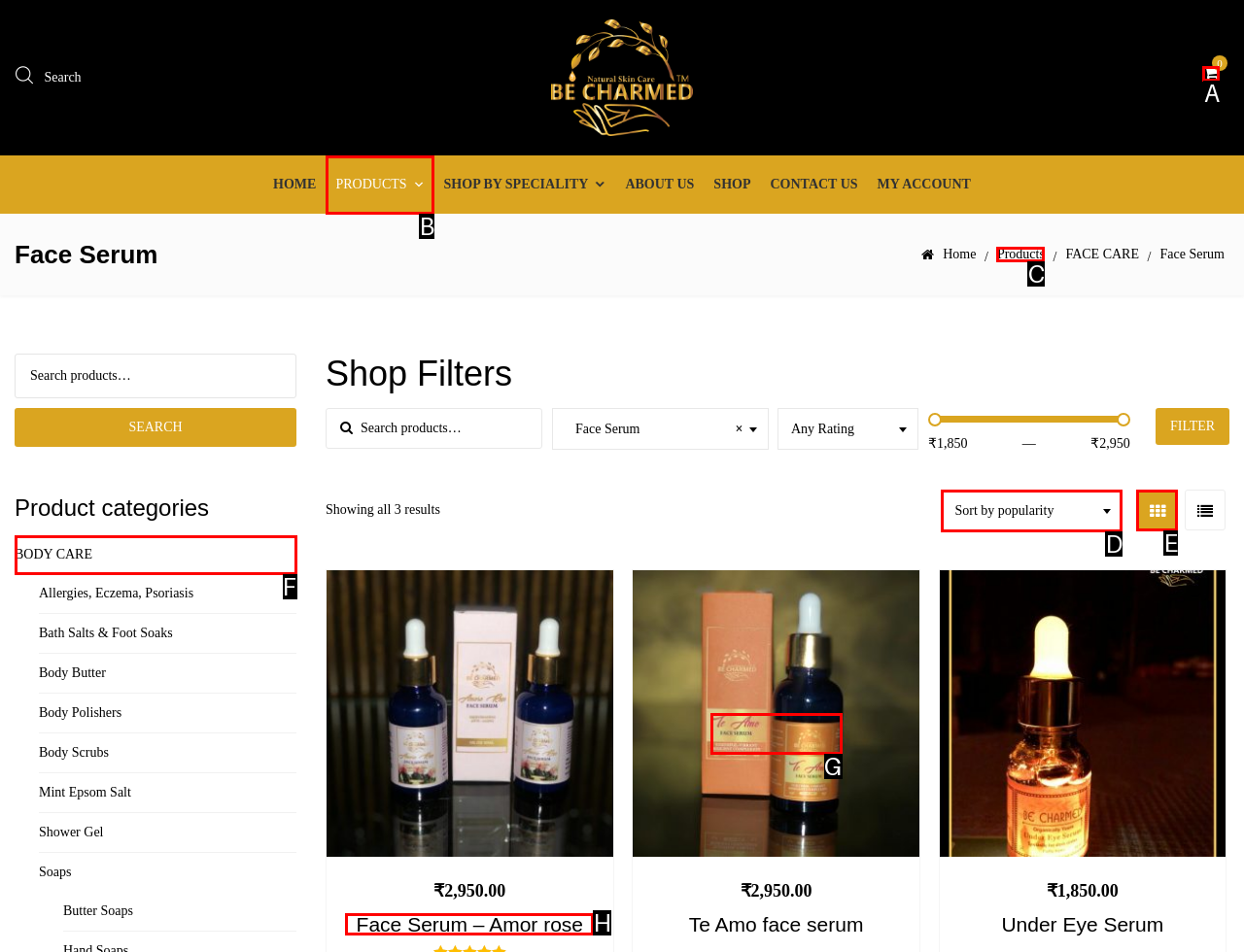What option should I click on to execute the task: View product details? Give the letter from the available choices.

H